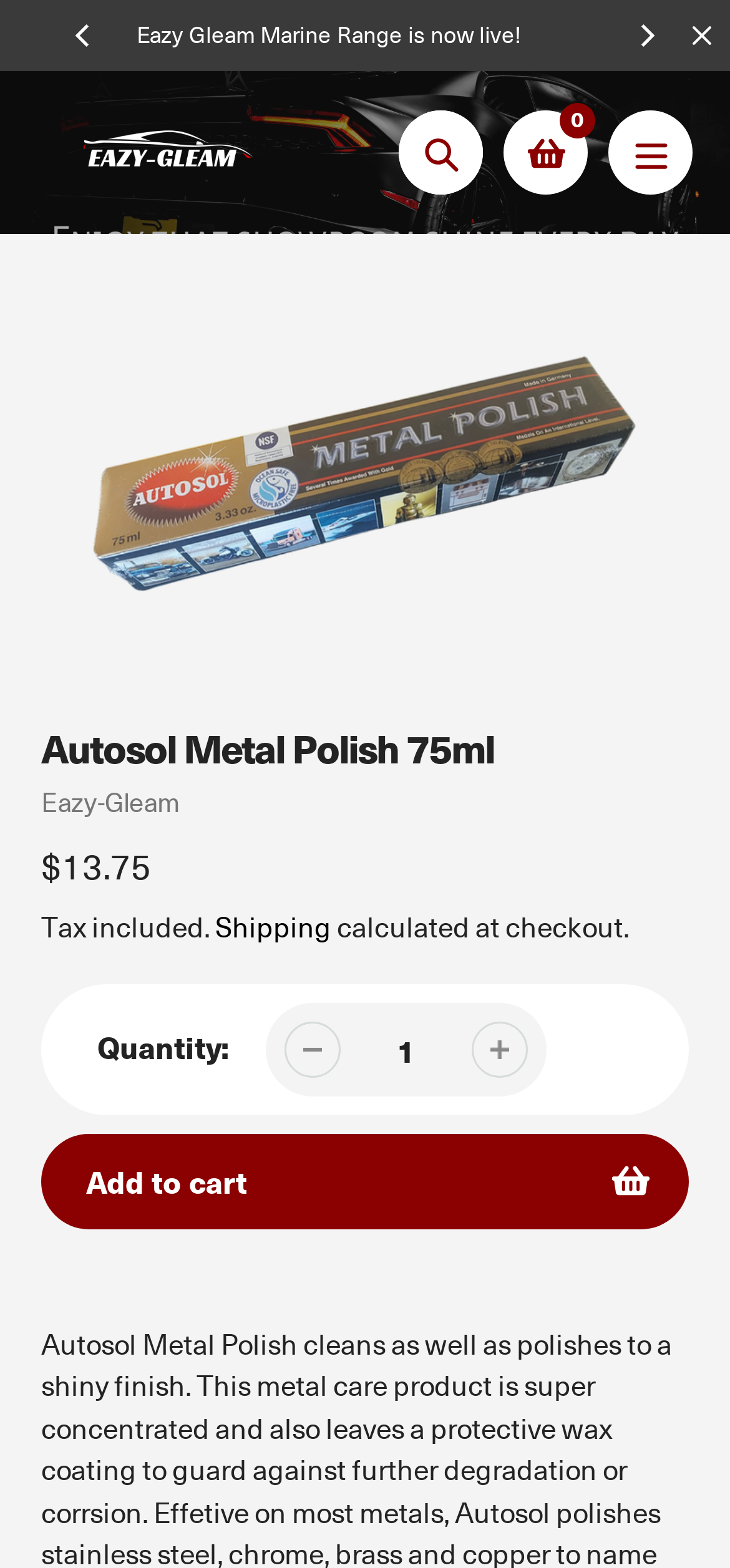Identify the bounding box coordinates for the element that needs to be clicked to fulfill this instruction: "Change quantity". Provide the coordinates in the format of four float numbers between 0 and 1: [left, top, right, bottom].

[0.467, 0.658, 0.646, 0.681]